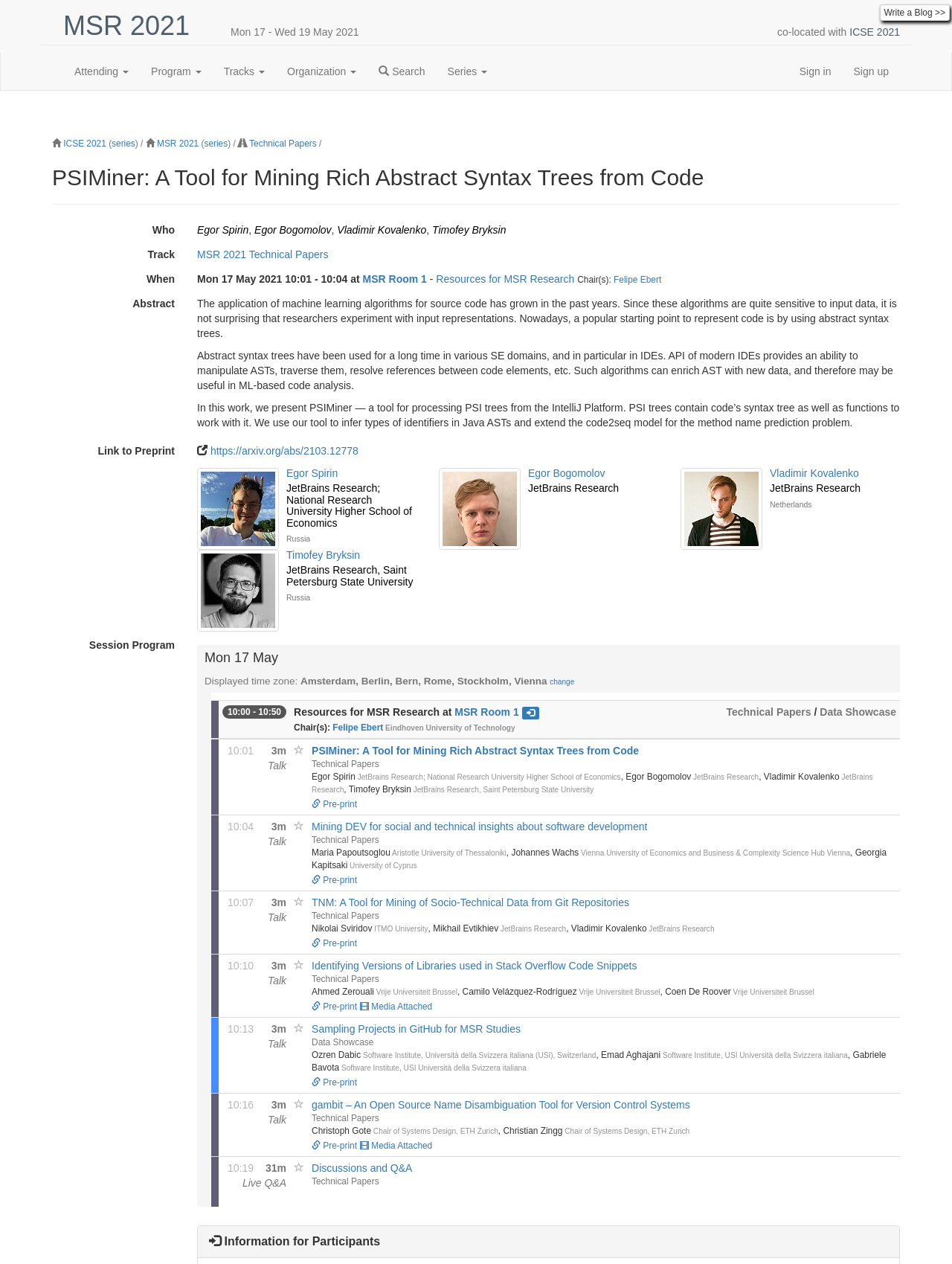Summarize the webpage in an elaborate manner.

This webpage is about the Mining Software Repositories (MSR) 2021 conference, specifically a technical paper titled "PSIMiner: A Tool for Mining Rich Abstract Syntax Trees from Code". 

At the top of the page, there are several links, including "Write a Blog >>", "MSR 2021", and "ICSE 2021", which are positioned horizontally across the page. Below these links, there is a section with the conference dates, "Mon 17 - Wed 19 May 2021", and a note that it is co-located with ICSE 2021. 

On the left side of the page, there is a navigation menu with links to "Attending", "Program", "Tracks", "Organization", and "Search". On the right side, there are links to "Sign in" and "Sign up". 

The main content of the page is divided into several sections. The first section displays the title of the technical paper, "PSIMiner: A Tool for Mining Rich Abstract Syntax Trees from Code", and the authors' names, Egor Spirin, Egor Bogomolov, Vladimir Kovalenko, and Timofey Bryksin, along with their affiliations and photos. 

The next section provides information about the paper, including the abstract, which discusses the application of machine learning algorithms for source code and the presentation of a tool called PSIMiner for processing PSI trees from the IntelliJ Platform. 

Below the abstract, there is a link to the preprint of the paper. The page also displays information about the session program, including the date, time, and location of the presentation, as well as the chair of the session, Felipe Ebert. 

Finally, there is a table displaying the session program, which includes the time, title, and location of the presentation, as well as the chair's name and affiliation.